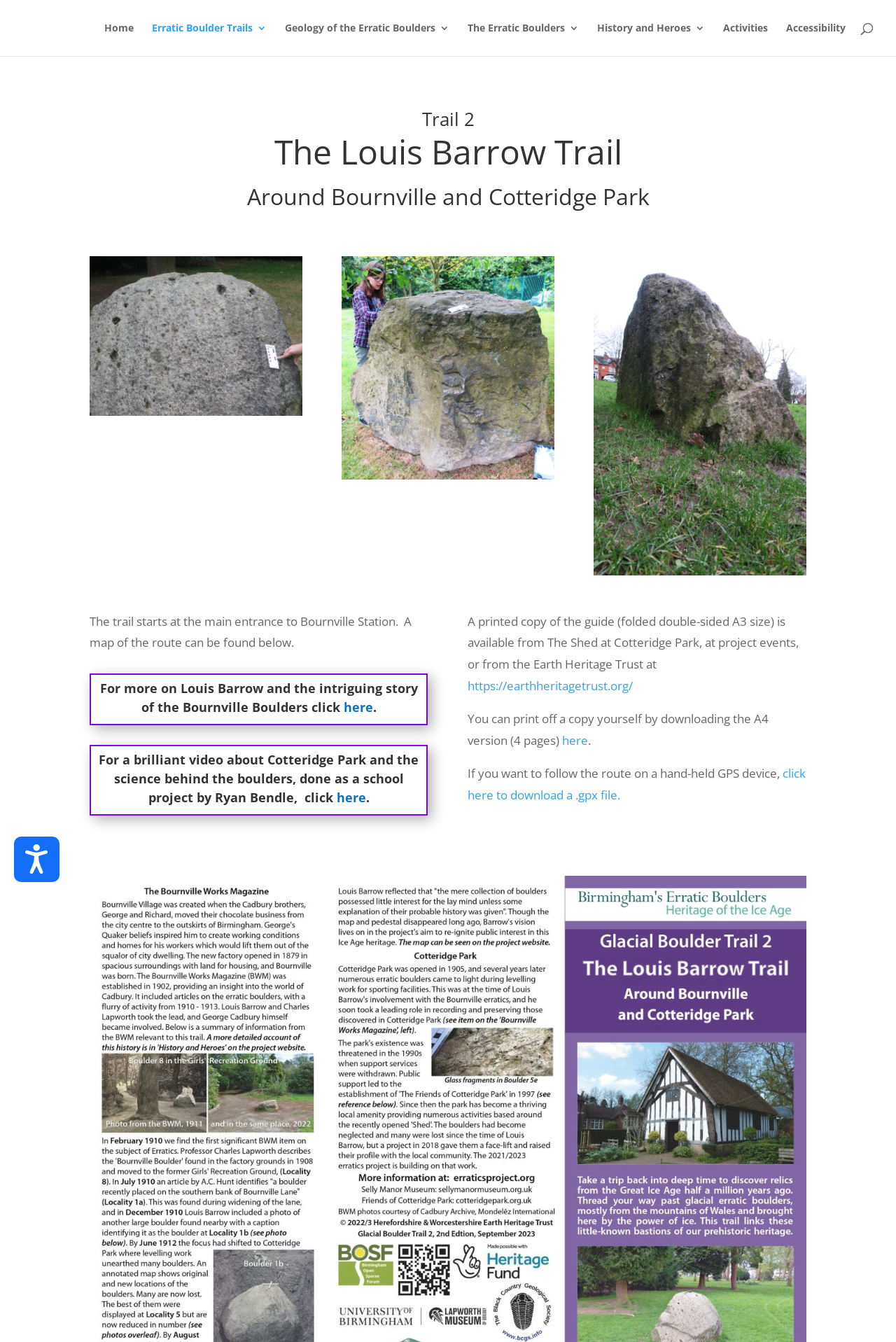Determine the bounding box coordinates of the section to be clicked to follow the instruction: "Go to Home". The coordinates should be given as four float numbers between 0 and 1, formatted as [left, top, right, bottom].

[0.116, 0.017, 0.149, 0.042]